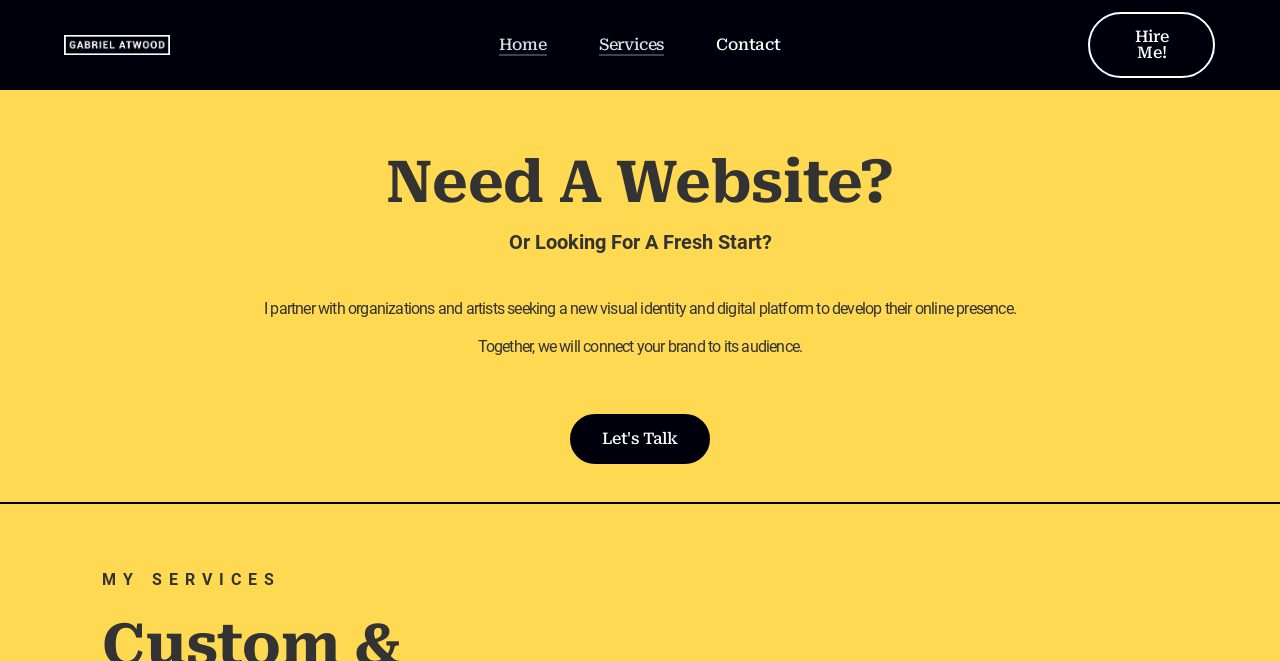What is the profession of Gabriel Atwood?
Please provide a single word or phrase answer based on the image.

Web Designer & Developer